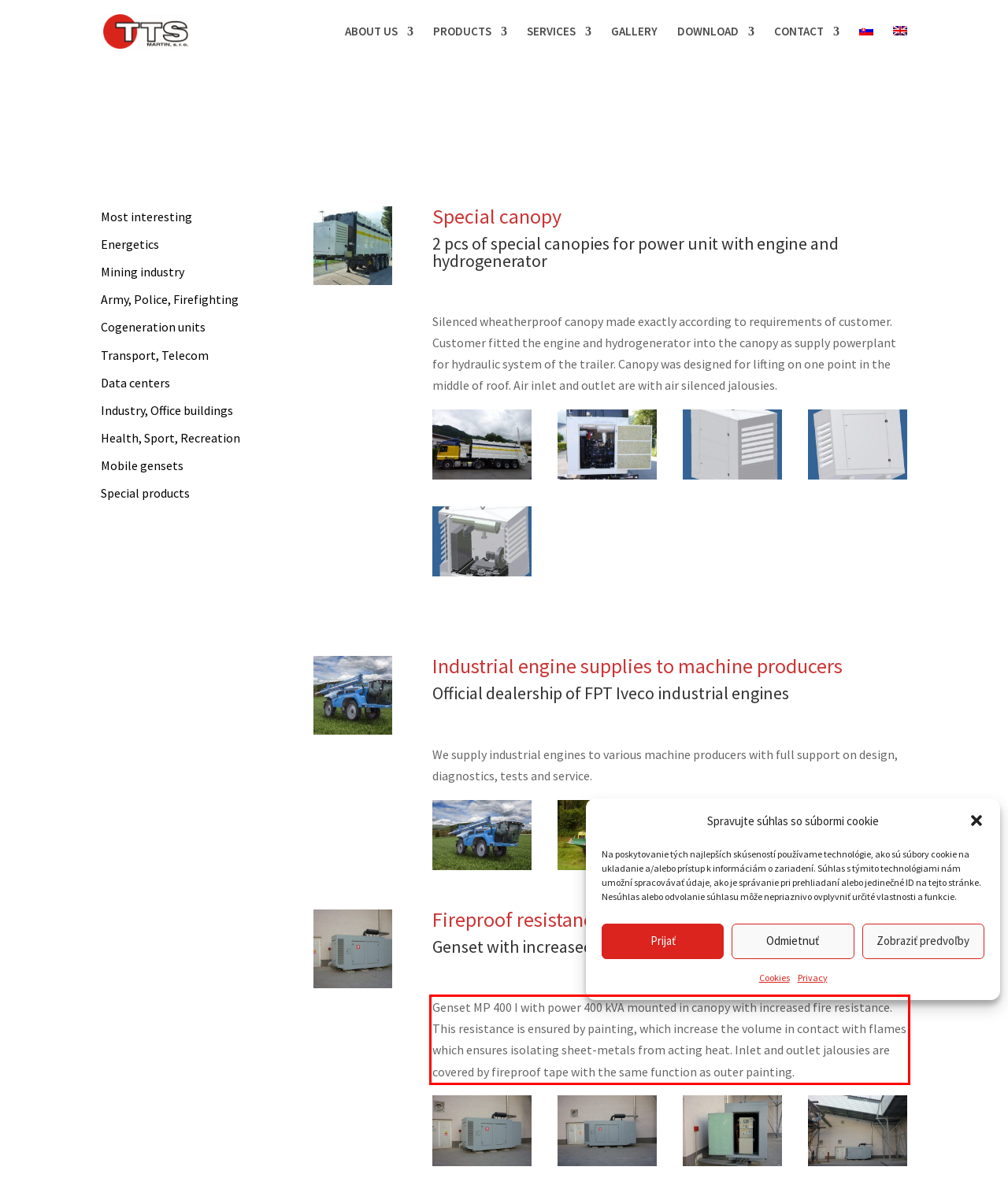Given the screenshot of a webpage, identify the red rectangle bounding box and recognize the text content inside it, generating the extracted text.

Genset MP 400 I with power 400 kVA mounted in canopy with increased fire resistance. This resistance is ensured by painting, which increase the volume in contact with flames which ensures isolating sheet-metals from acting heat. Inlet and outlet jalousies are covered by fireproof tape with the same function as outer painting.